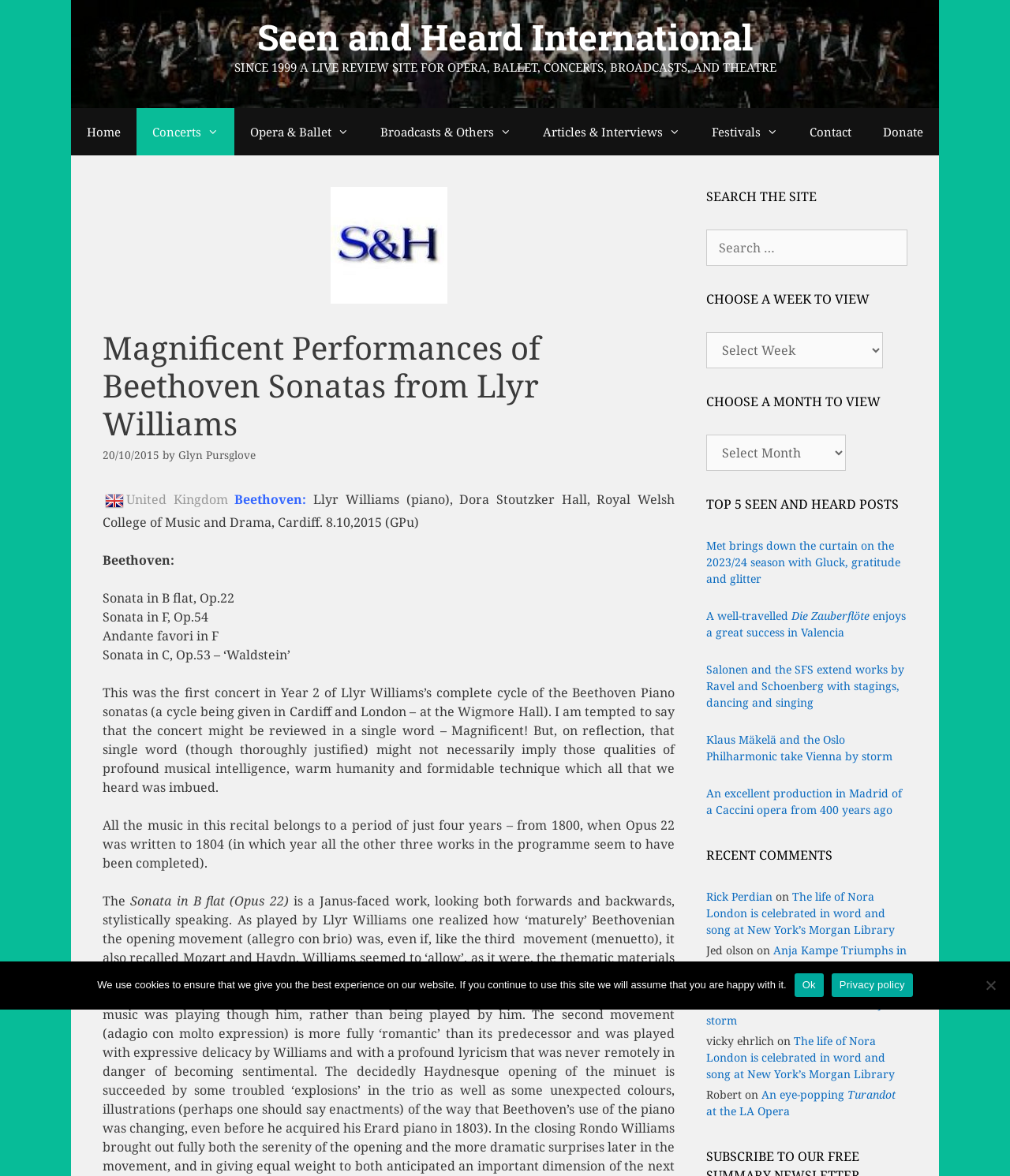Please find and report the primary heading text from the webpage.

Magnificent Performances of Beethoven Sonatas from Llyr Williams